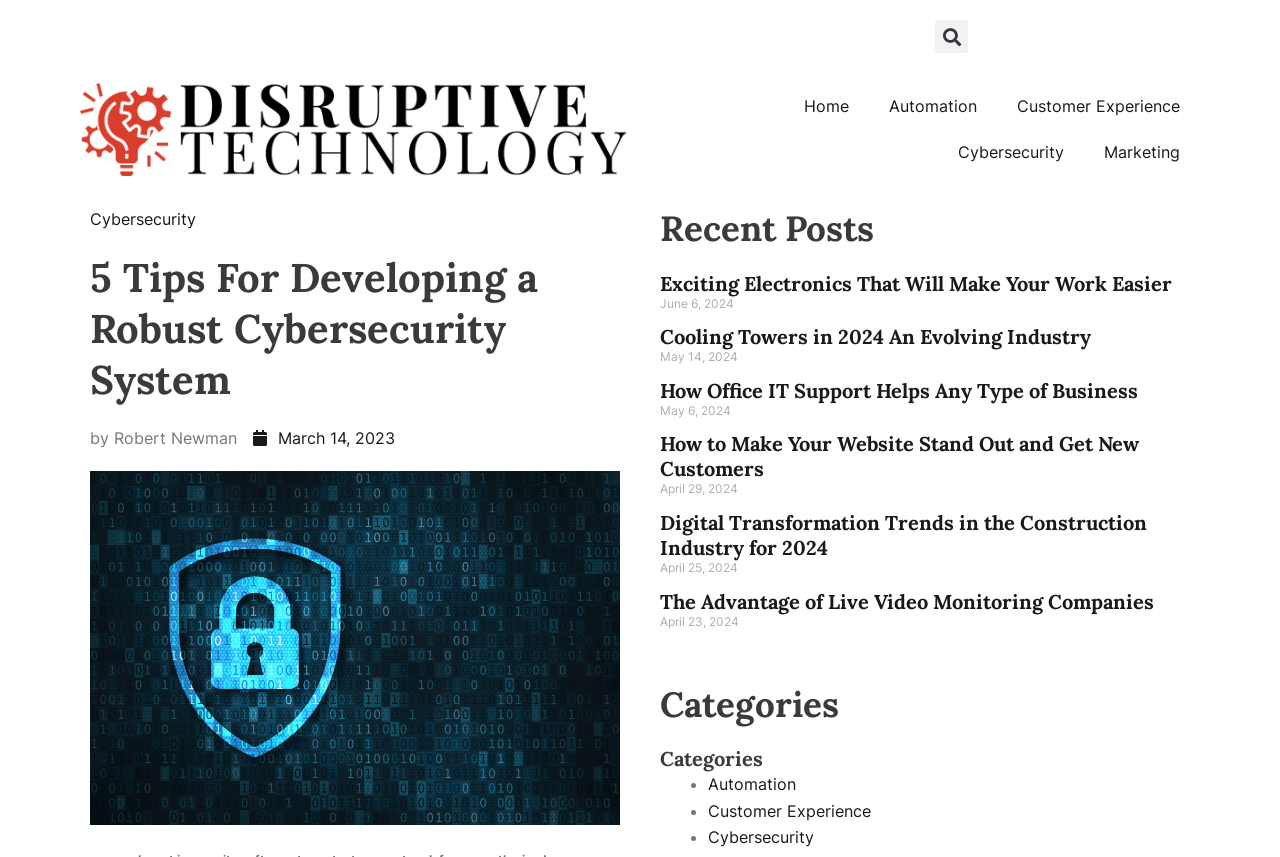Highlight the bounding box coordinates of the region I should click on to meet the following instruction: "Read about Cybersecurity".

[0.733, 0.151, 0.847, 0.204]